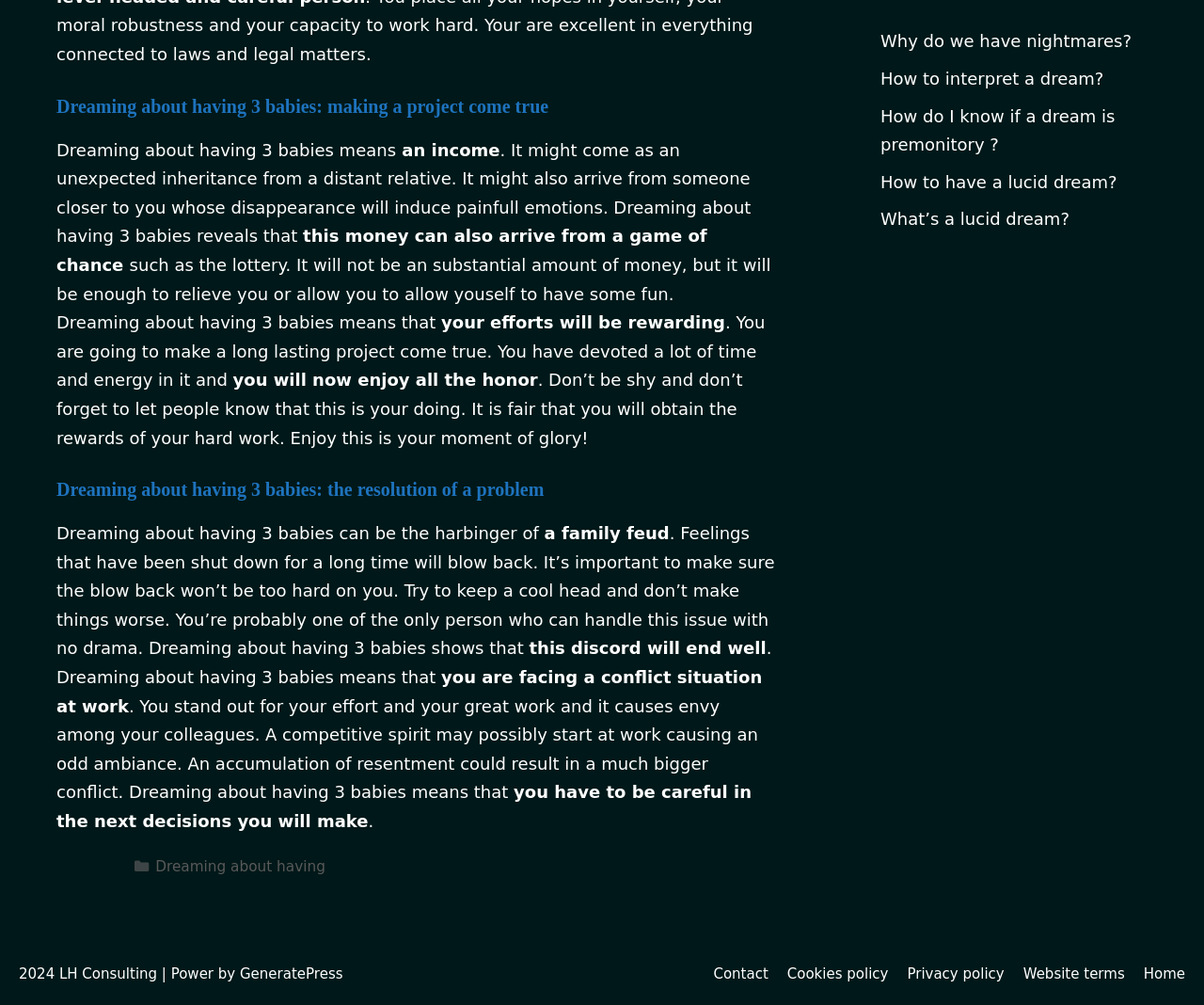Please specify the bounding box coordinates of the clickable region to carry out the following instruction: "Click on 'Contact'". The coordinates should be four float numbers between 0 and 1, in the format [left, top, right, bottom].

[0.593, 0.961, 0.638, 0.977]